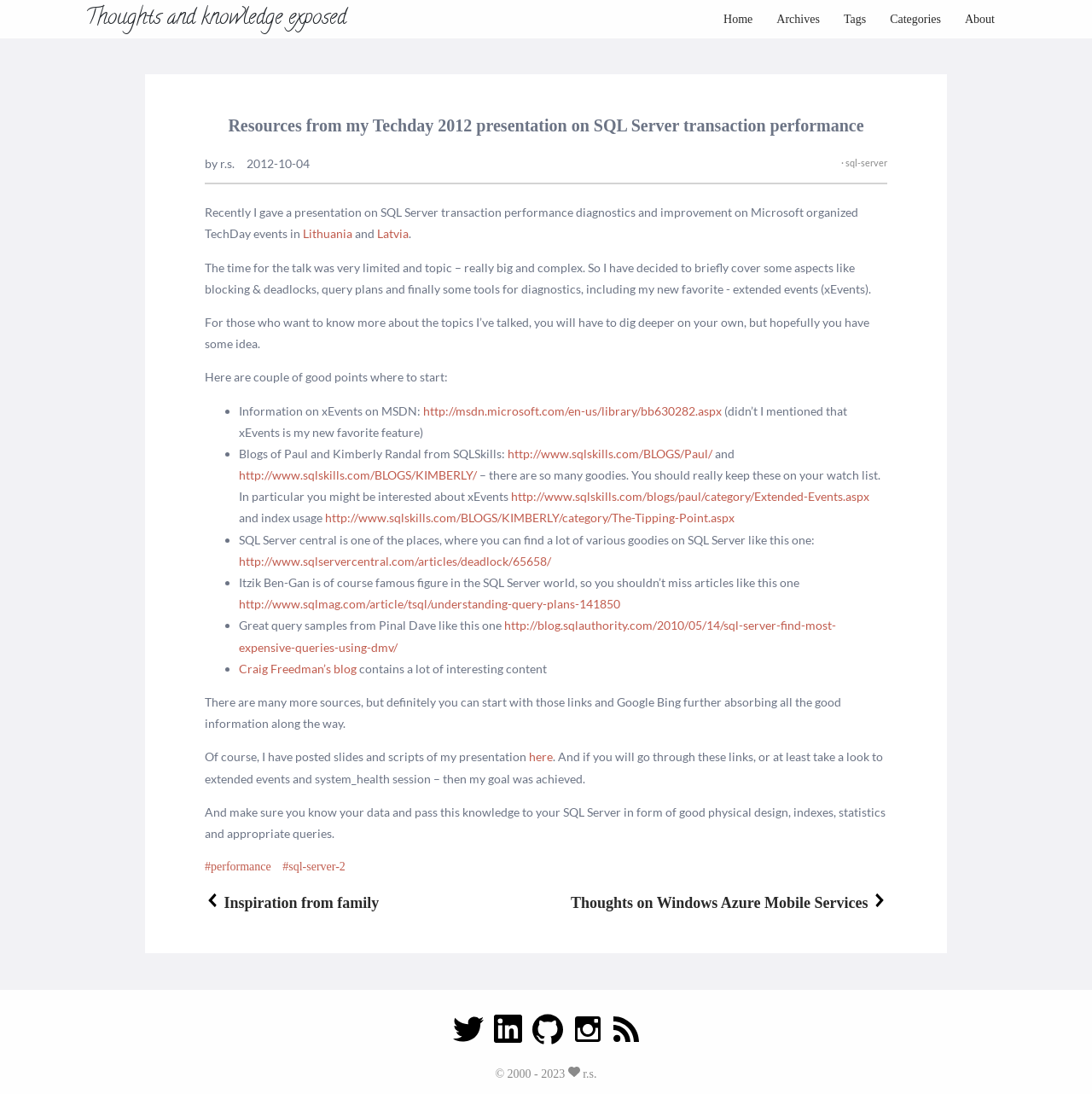Based on the image, provide a detailed and complete answer to the question: 
What is the author's new favorite feature?

In the article, the author mentions that xEvents is their new favorite feature, which is a tool for diagnostics.